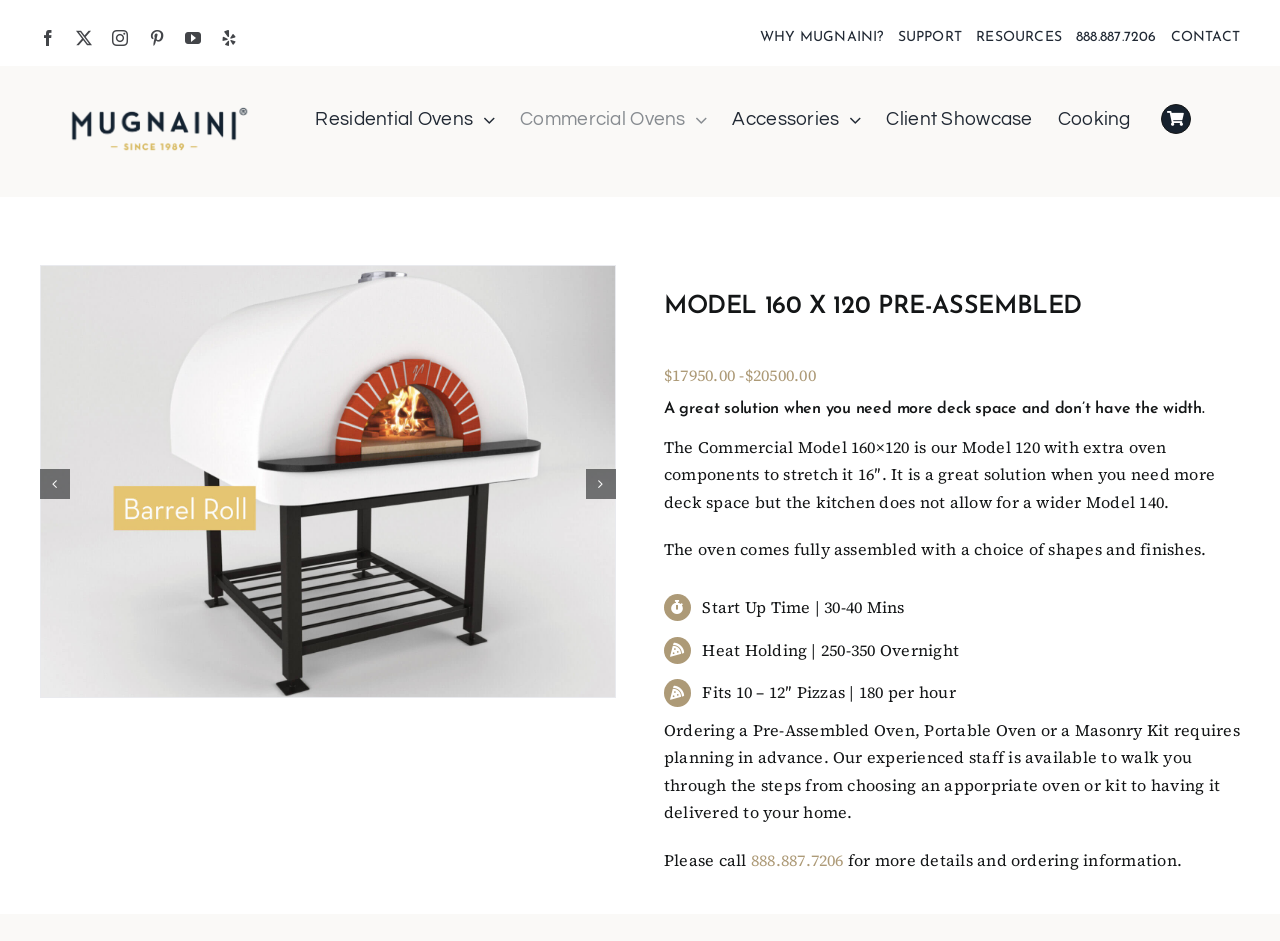Locate the UI element described as follows: "aria-label="Link to https://mugnaini.com/my-cart/"". Return the bounding box coordinates as four float numbers between 0 and 1 in the order [left, top, right, bottom].

[0.907, 0.111, 0.93, 0.142]